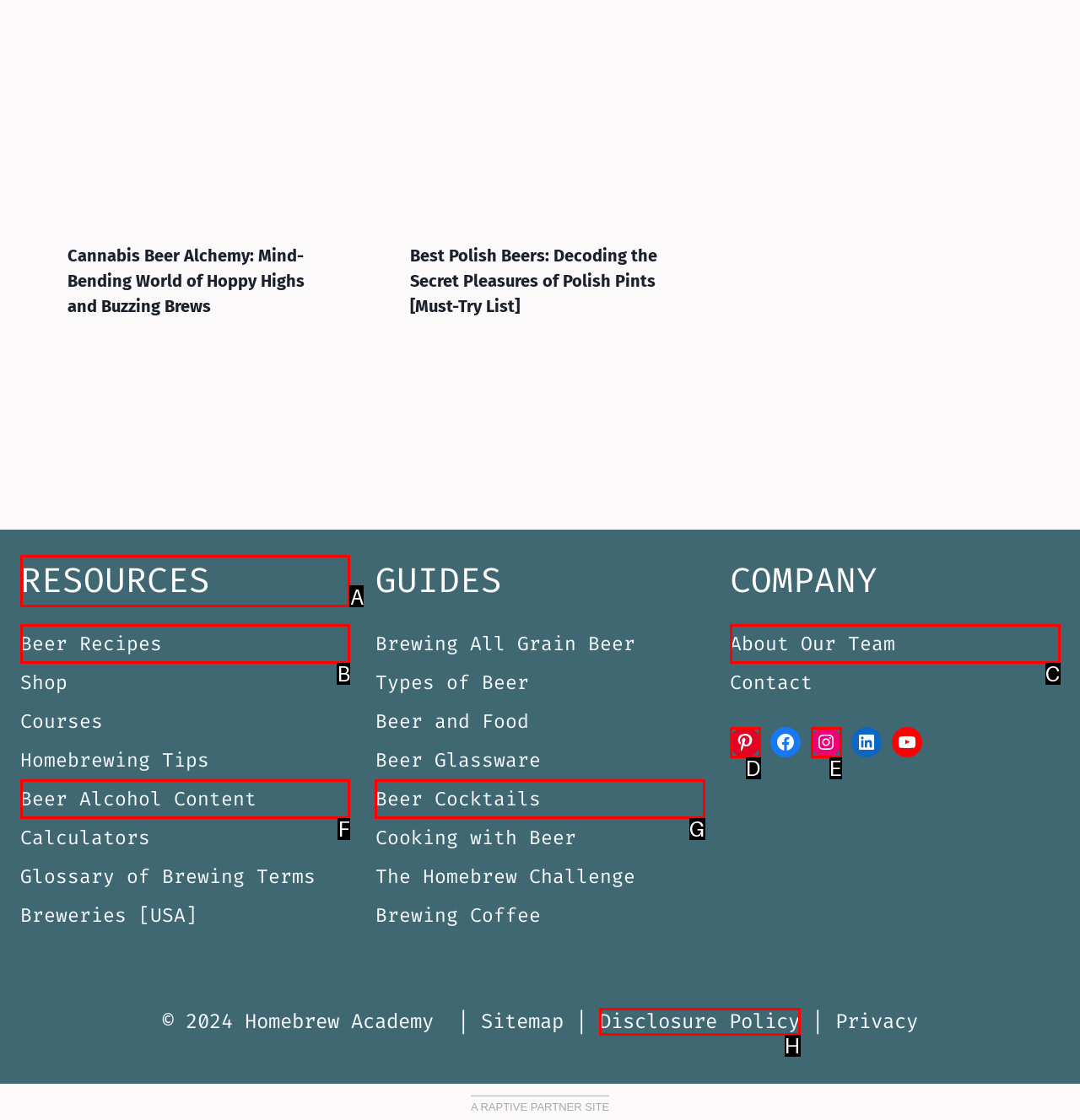Tell me which one HTML element I should click to complete the following task: Go to the 'Resources' section Answer with the option's letter from the given choices directly.

A